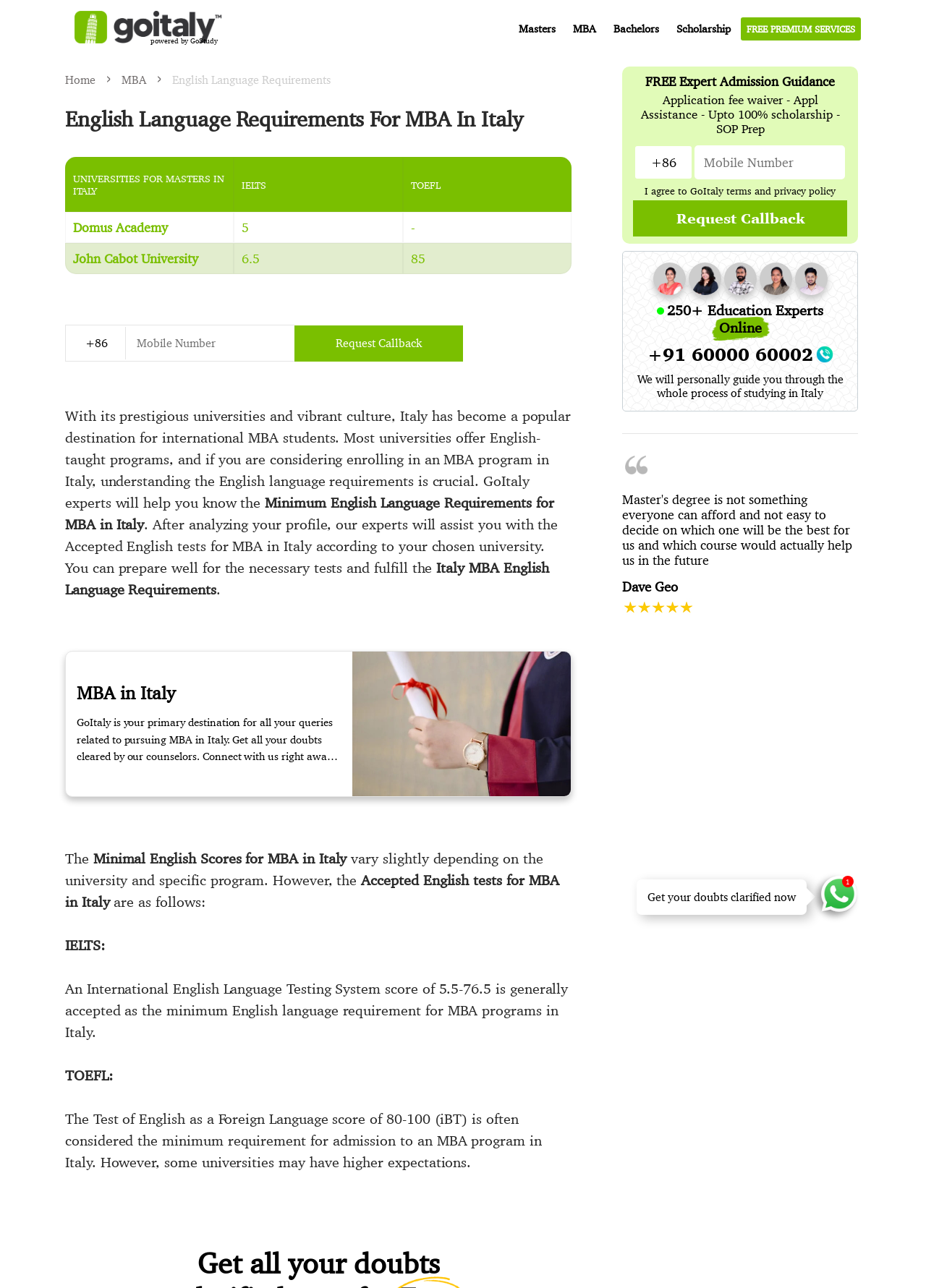What is the minimum IELTS score required for MBA programs in Italy?
Look at the image and respond with a single word or a short phrase.

5.5-7.6